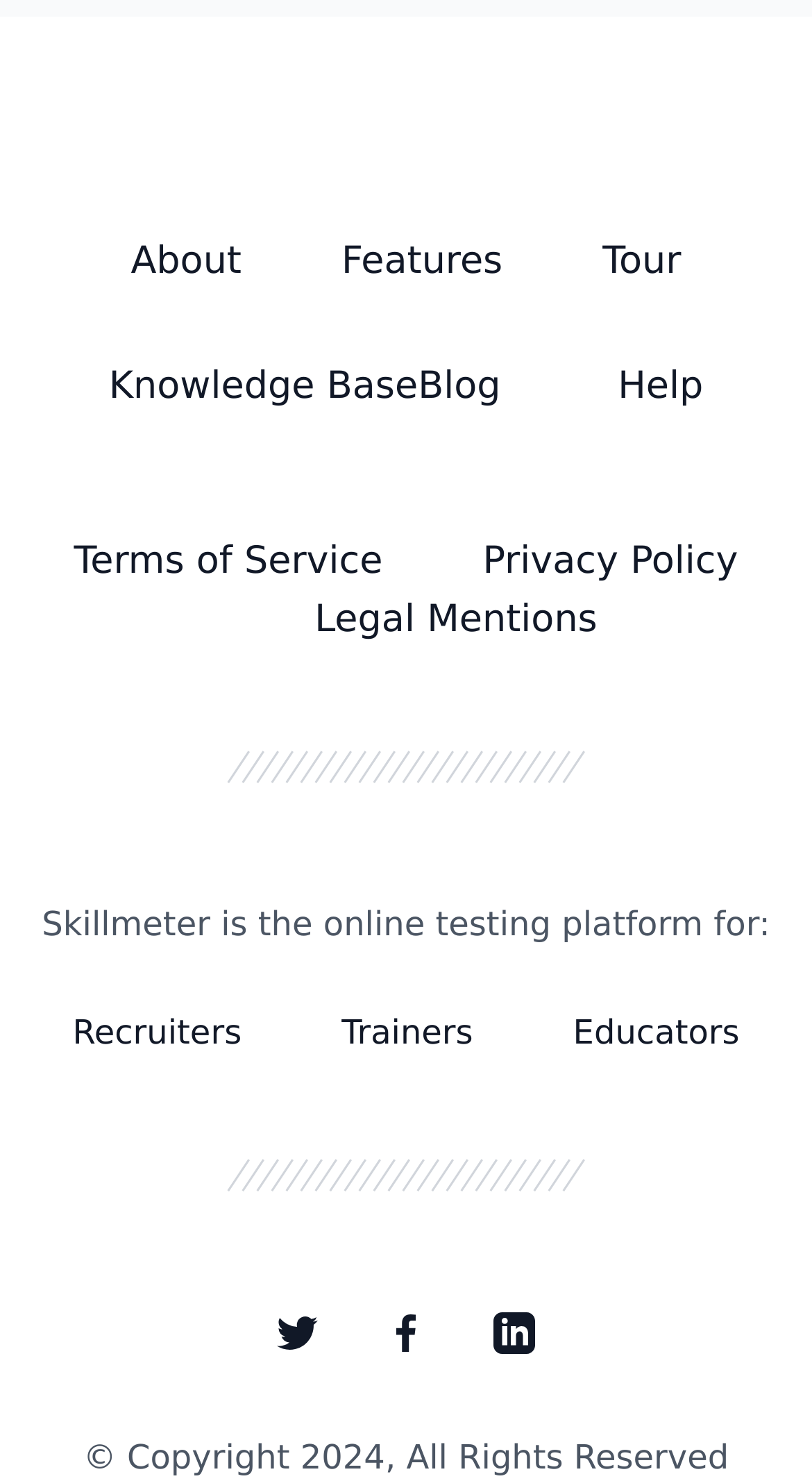Pinpoint the bounding box coordinates of the area that must be clicked to complete this instruction: "Read the Knowledge Base".

[0.134, 0.242, 0.515, 0.281]